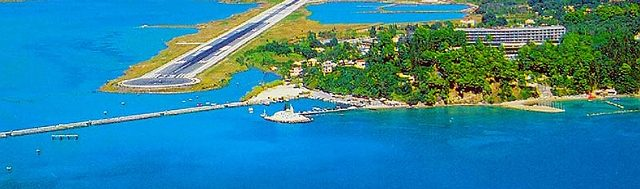Provide a short answer to the following question with just one word or phrase: What type of buildings are nestled among the trees?

Residential and resort